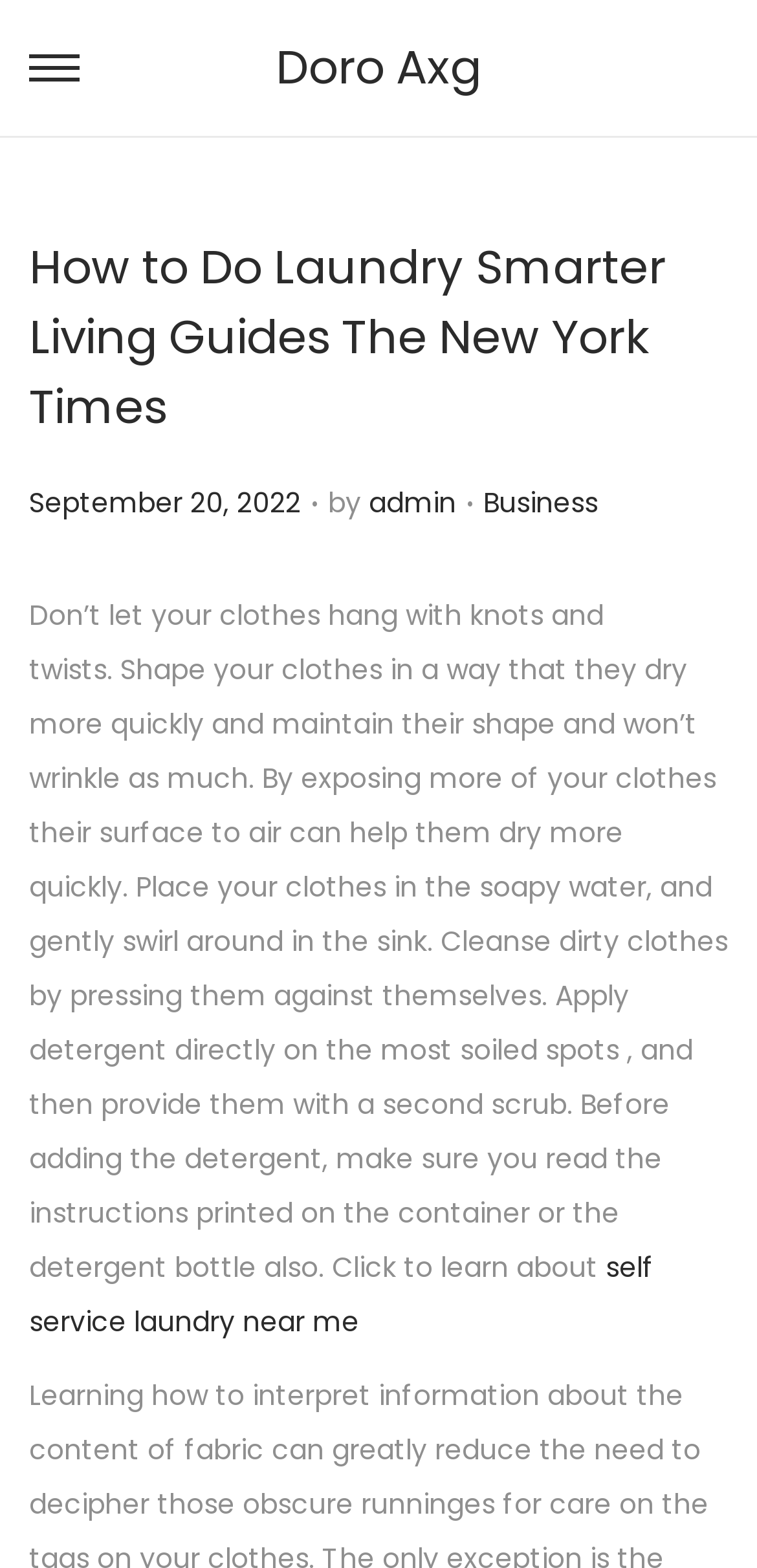Identify and provide the bounding box for the element described by: "name="s" placeholder="Search …"".

[0.1, 0.405, 0.9, 0.479]